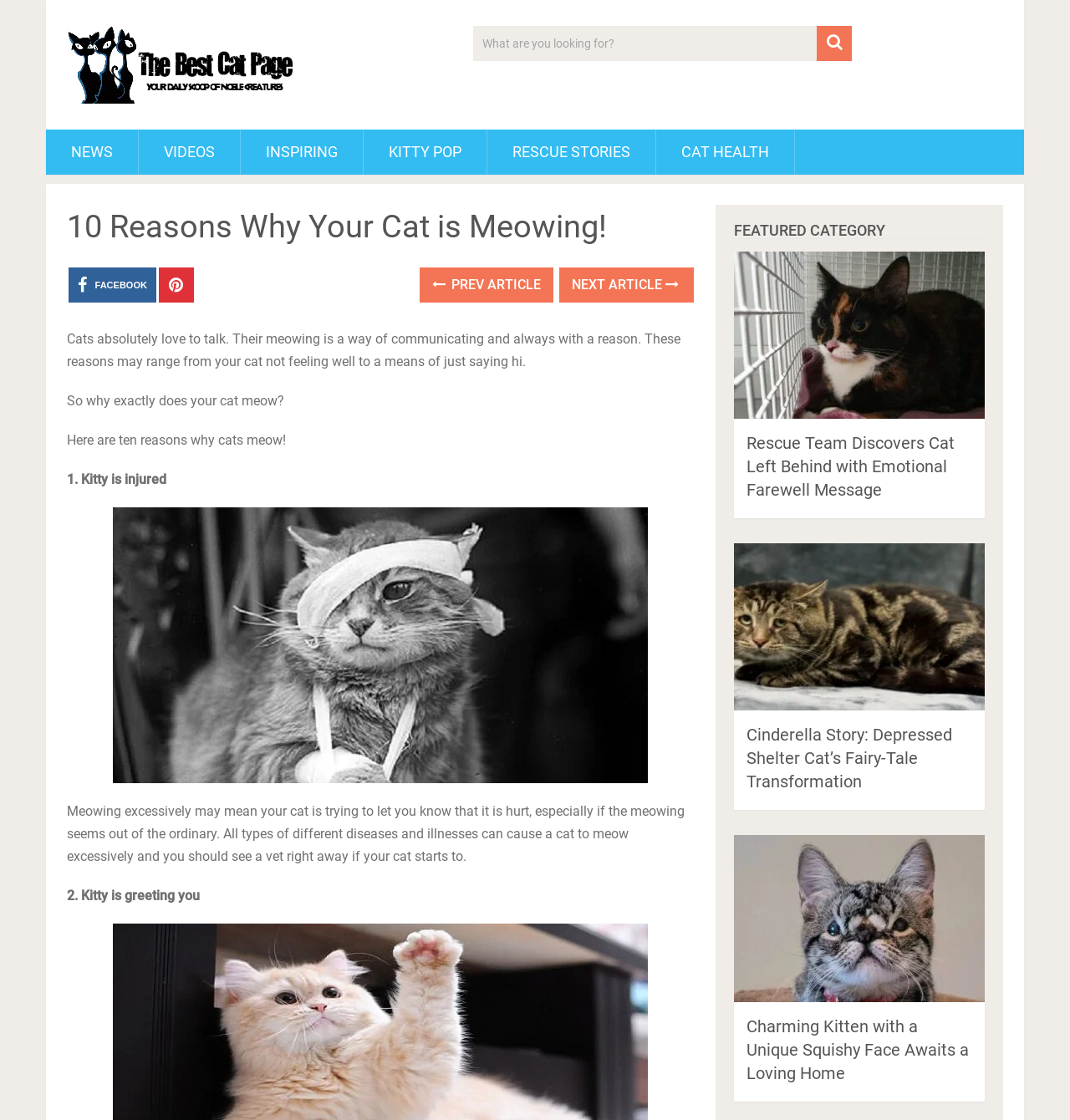What is the main topic of this webpage?
Can you offer a detailed and complete answer to this question?

Based on the heading '10 Reasons Why Your Cat is Meowing!' and the static text 'Cats absolutely love to talk. Their meowing is a way of communicating and always with a reason.', it is clear that the main topic of this webpage is about cats meowing and the reasons behind it.